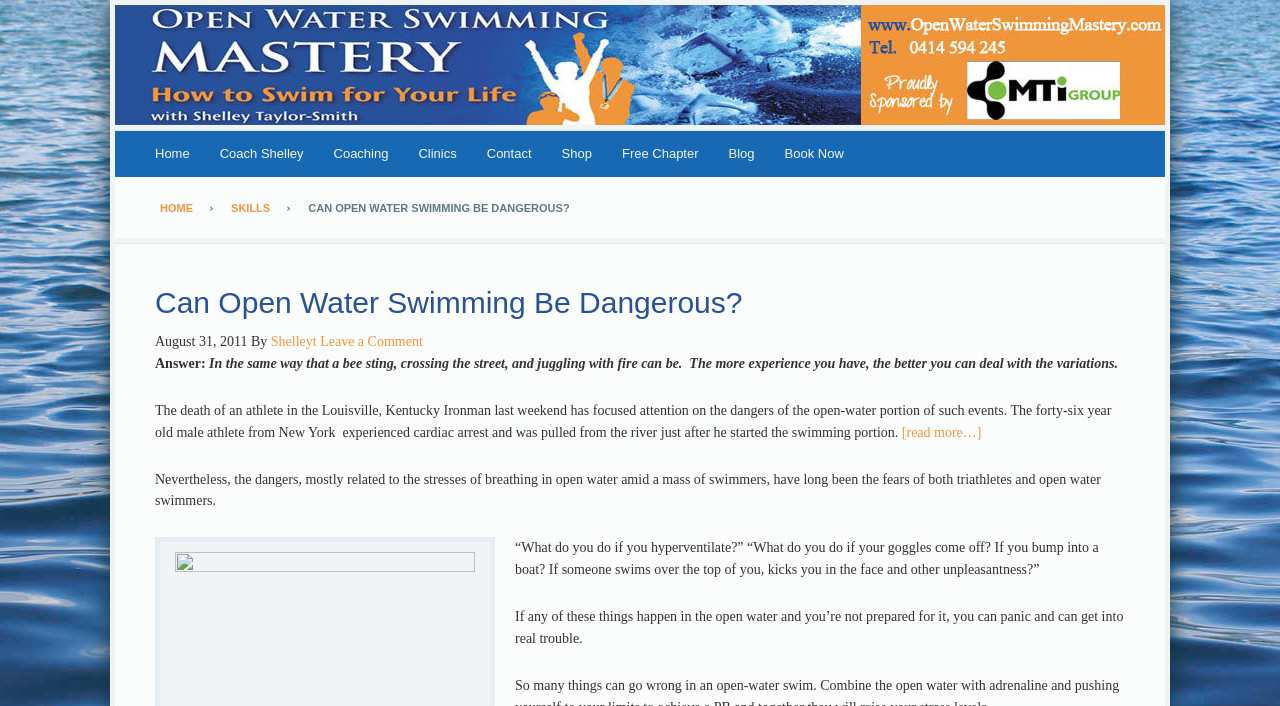Based on the visual content of the image, answer the question thoroughly: What is the danger mentioned in the article?

The article mentions the danger of cardiac arrest, specifically in the context of an athlete who experienced it during an Ironman event in Louisville, Kentucky.